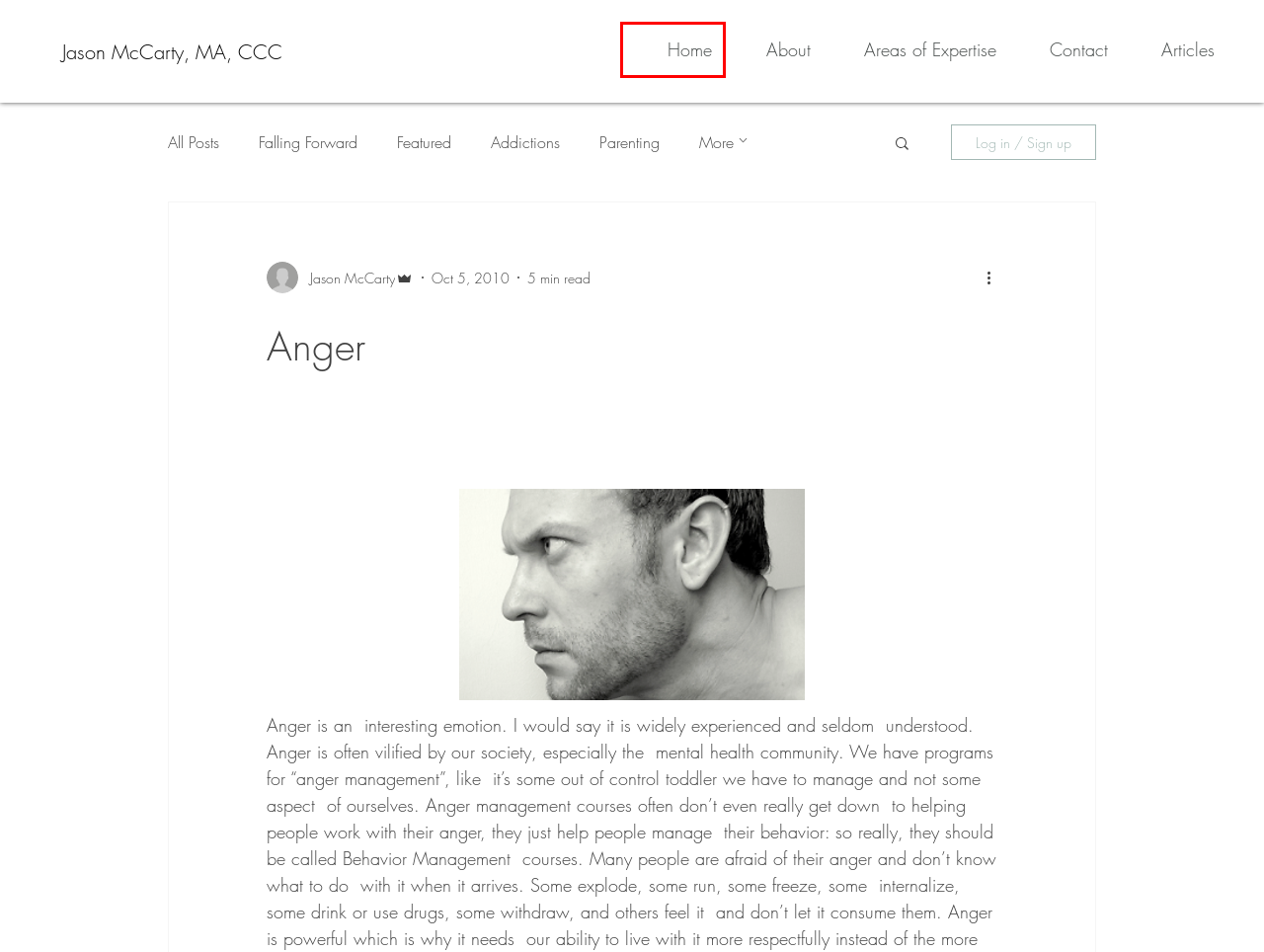Given a webpage screenshot with a red bounding box around a UI element, choose the webpage description that best matches the new webpage after clicking the element within the bounding box. Here are the candidates:
A. Stop Coping and Start Thriving
B. About | Jason McCarty, MA
C. Counselling Kelowna | Jason McCarty Counselling and Consulting
D. Falling Forward
E. Parenting
F. Addictions
G. Articles | Jason McCarty, MA
H. Kelowna Counselling by Jason McCarty Counselling and Consulting

H